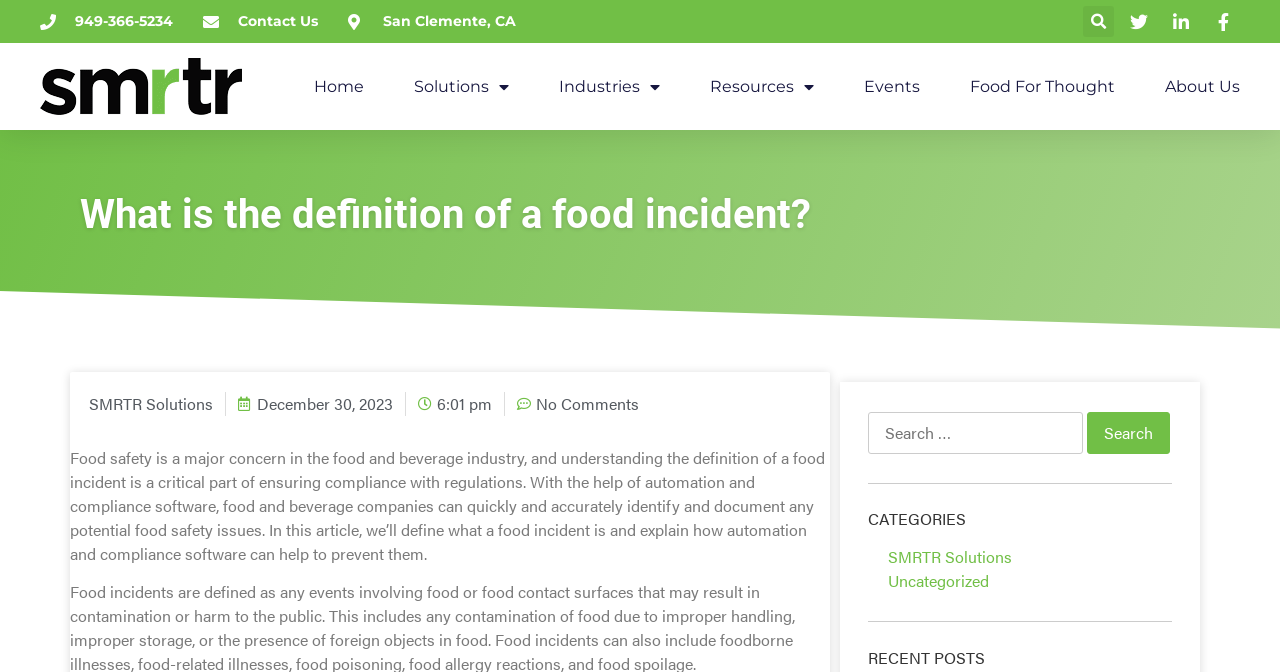Determine the bounding box for the UI element described here: "Food For Thought".

[0.758, 0.094, 0.871, 0.163]